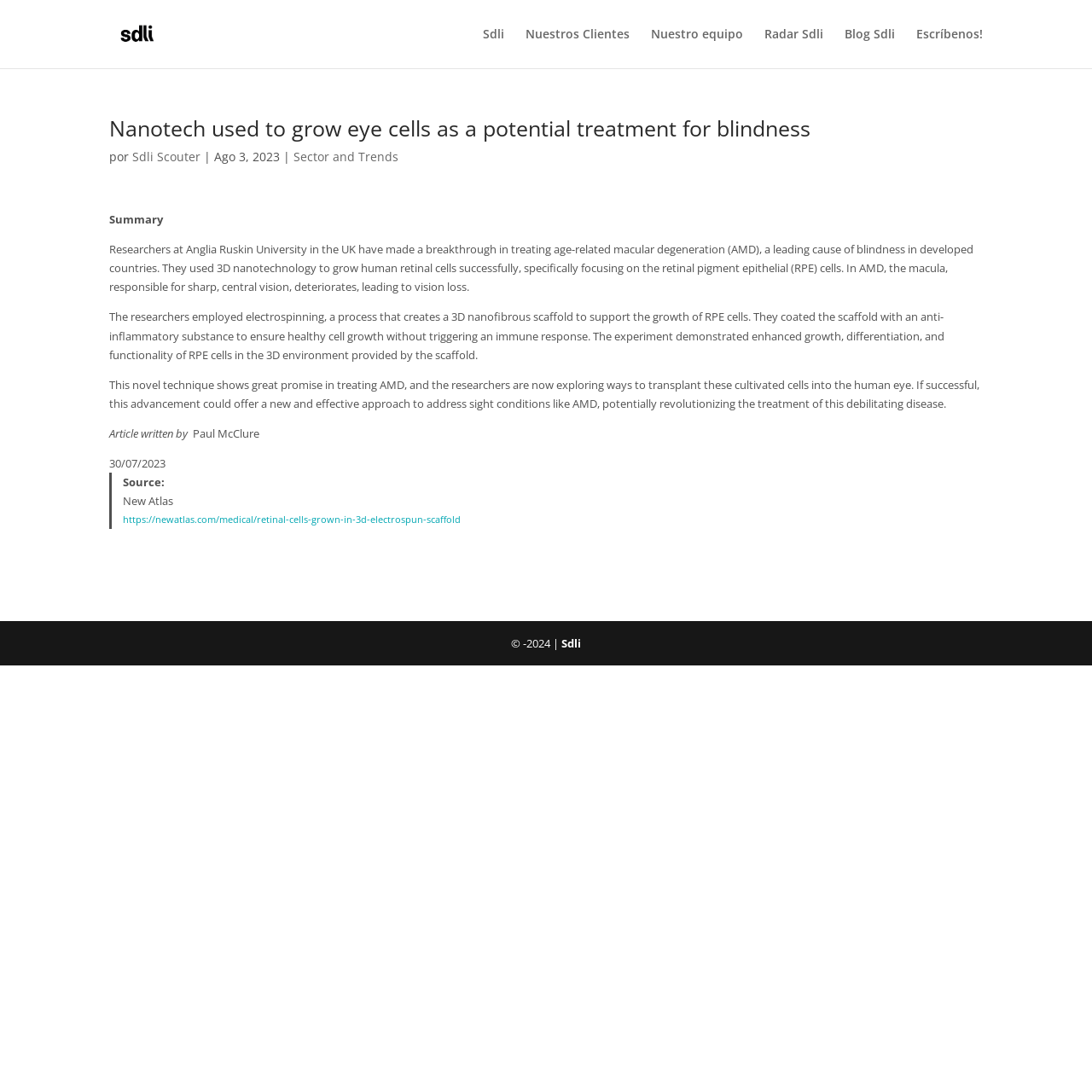What is the process used to create a 3D nanofibrous scaffold?
Based on the visual content, answer with a single word or a brief phrase.

Electrospinning